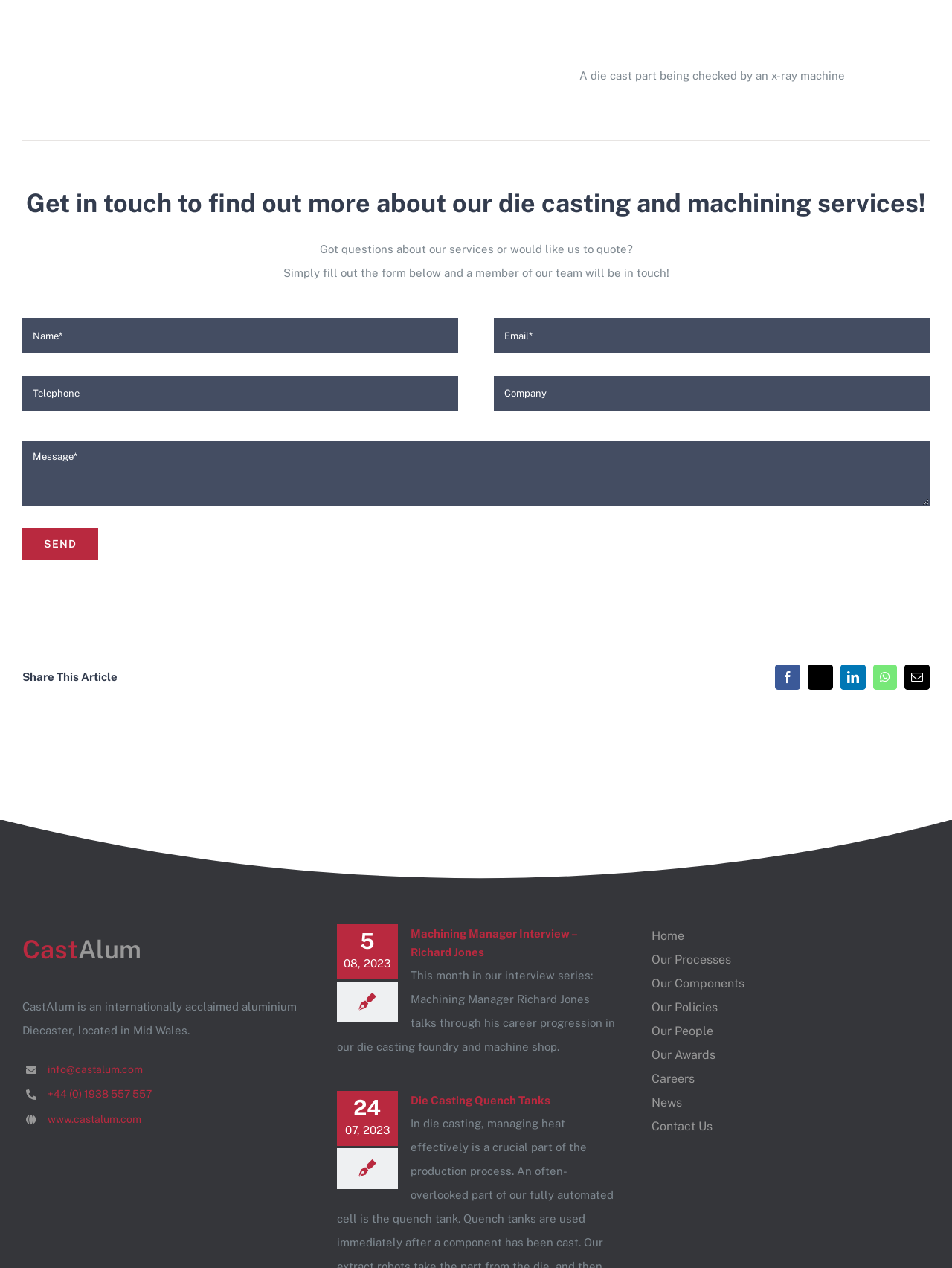Determine the bounding box coordinates for the UI element matching this description: "Die Casting Quench Tanks".

[0.431, 0.863, 0.578, 0.872]